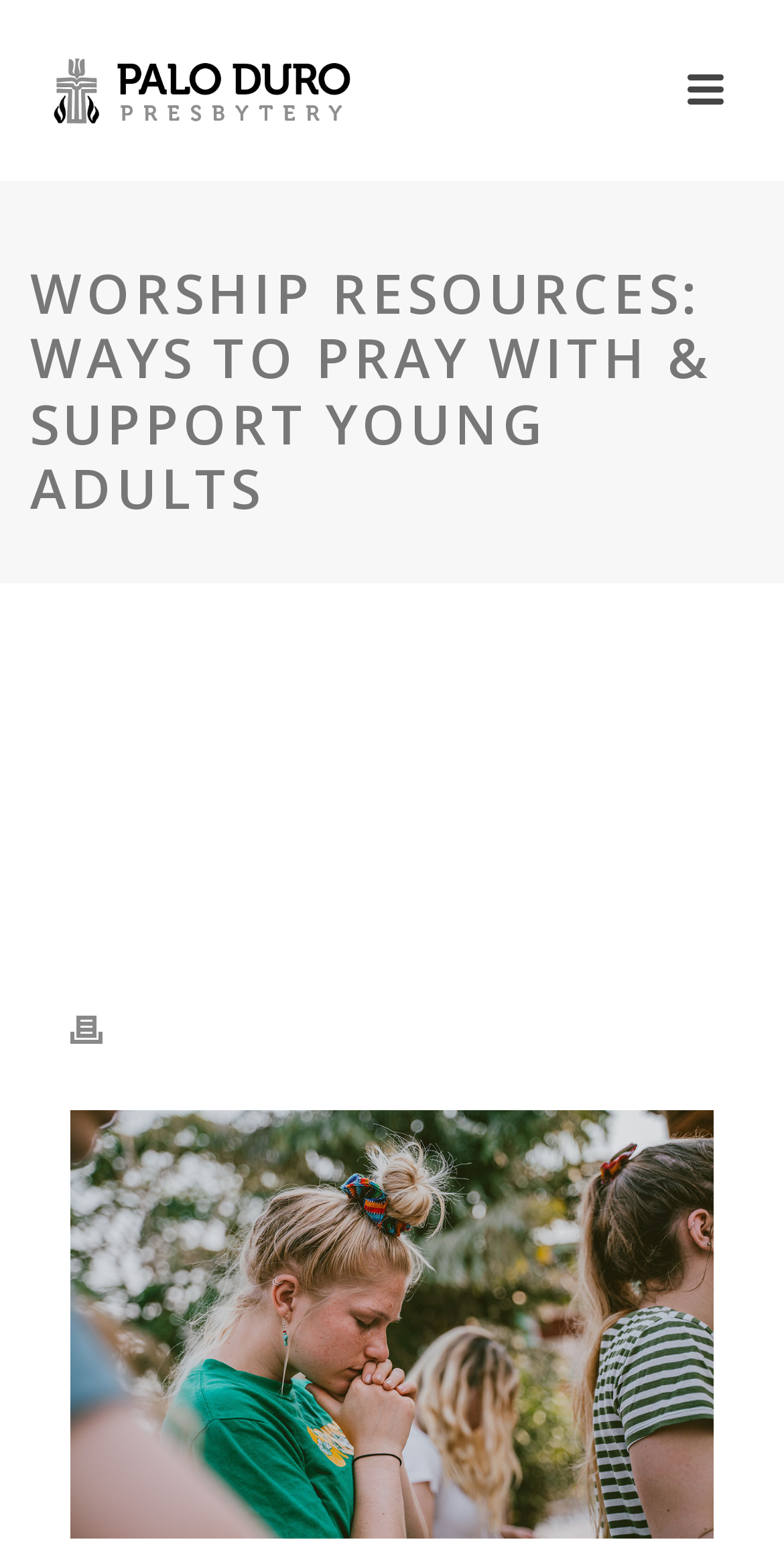Given the element description, predict the bounding box coordinates in the format (top-left x, top-left y, bottom-right x, bottom-right y). Make sure all values are between 0 and 1. Here is the element description: title="Print"

[0.09, 0.644, 0.182, 0.674]